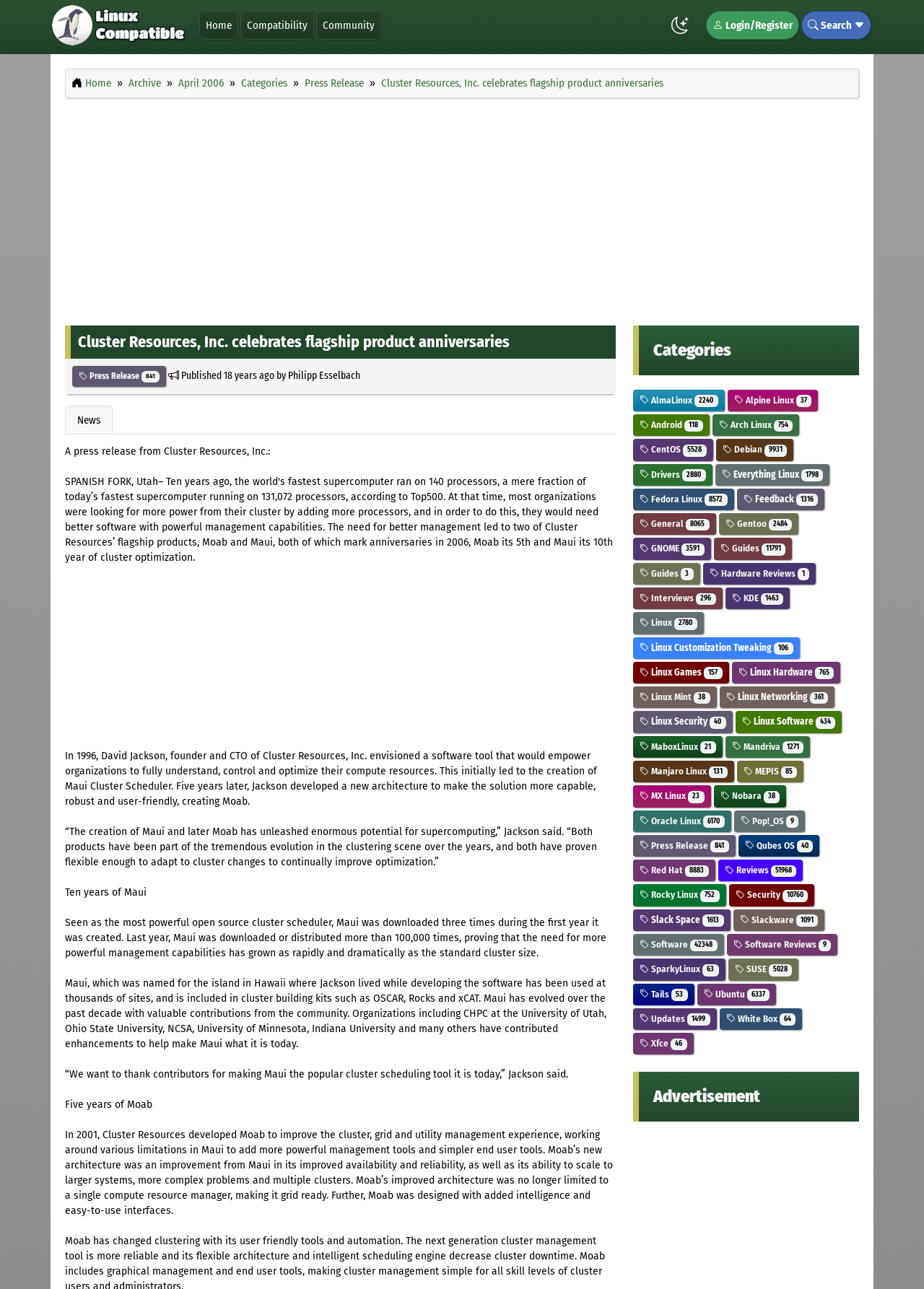Locate the bounding box coordinates of the area that needs to be clicked to fulfill the following instruction: "Load more articles". The coordinates should be in the format of four float numbers between 0 and 1, namely [left, top, right, bottom].

None